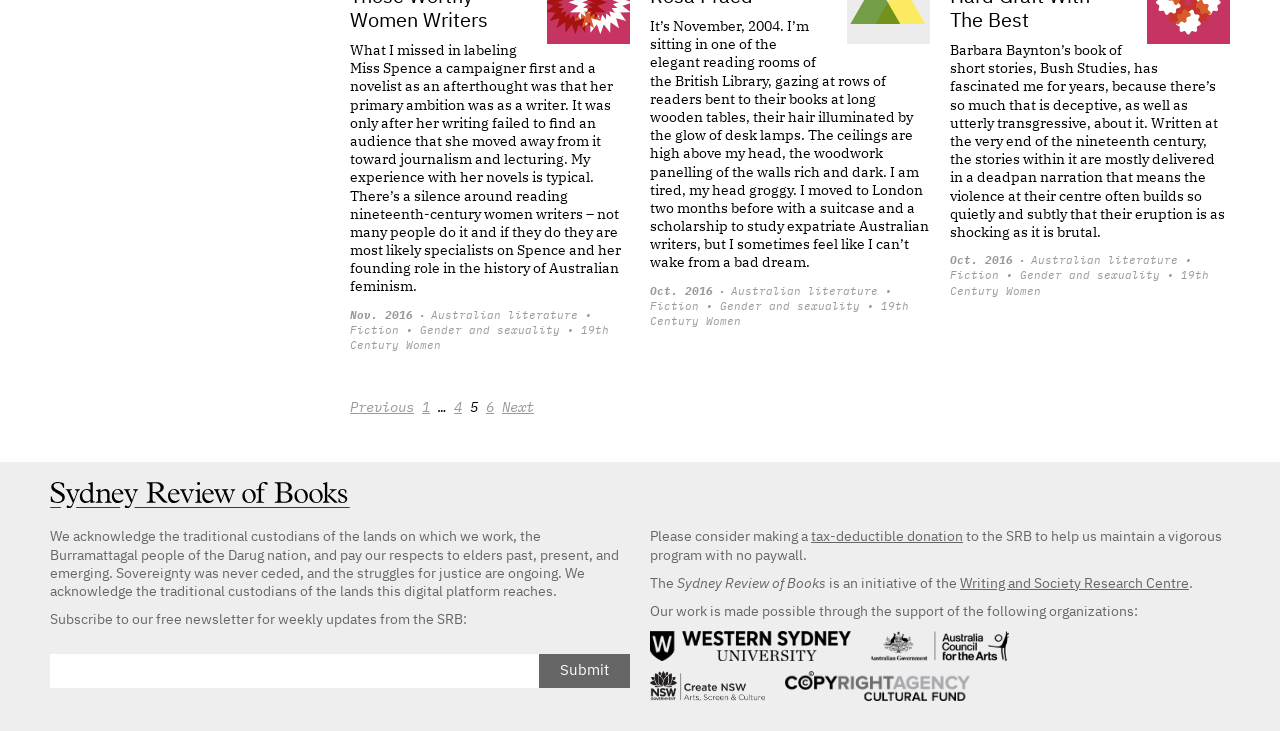Locate the bounding box coordinates of the item that should be clicked to fulfill the instruction: "Click on the 'Australian literature' link".

[0.337, 0.424, 0.452, 0.439]